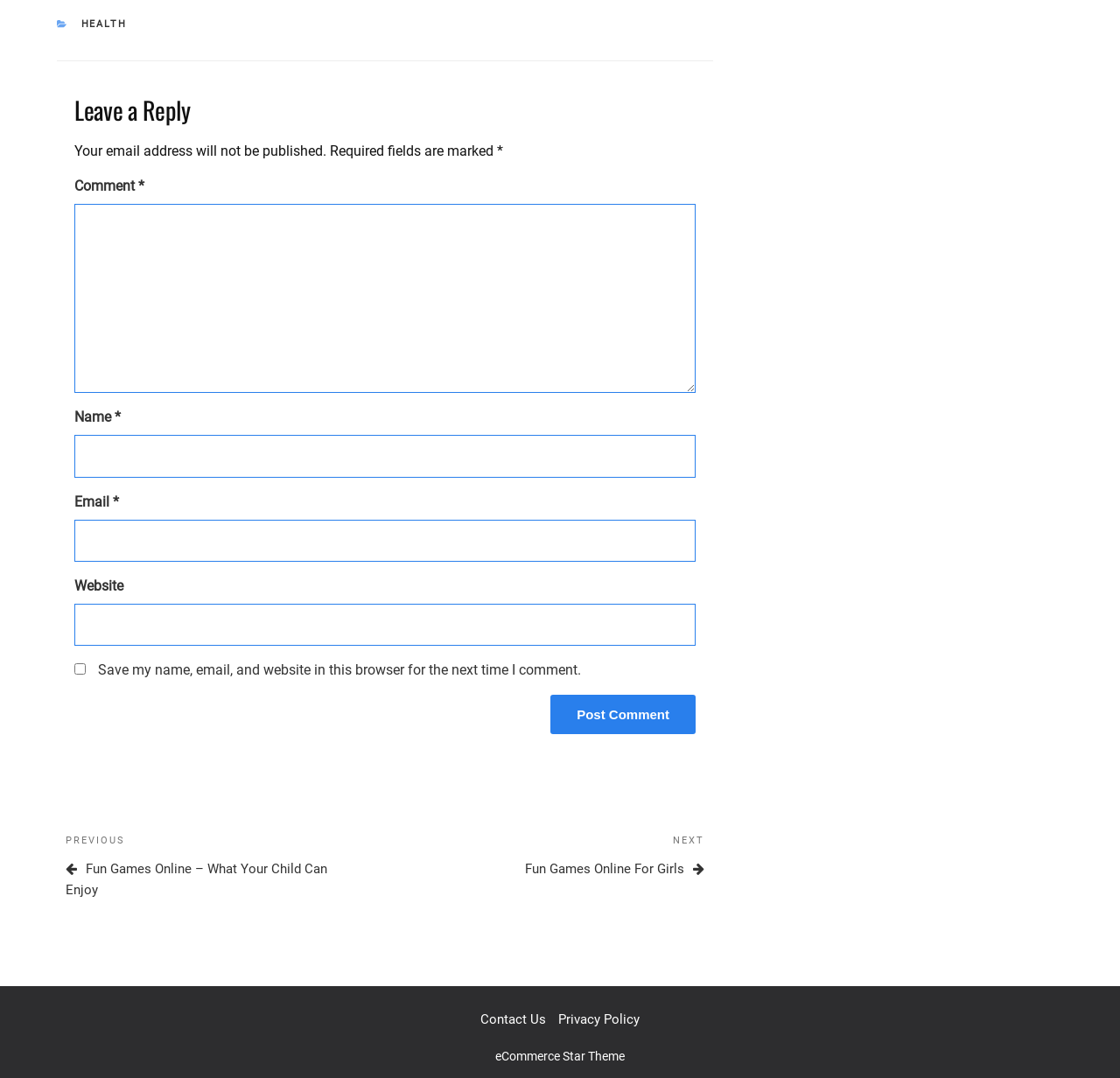Locate the bounding box coordinates of the element's region that should be clicked to carry out the following instruction: "Enter your comment". The coordinates need to be four float numbers between 0 and 1, i.e., [left, top, right, bottom].

[0.066, 0.189, 0.621, 0.365]